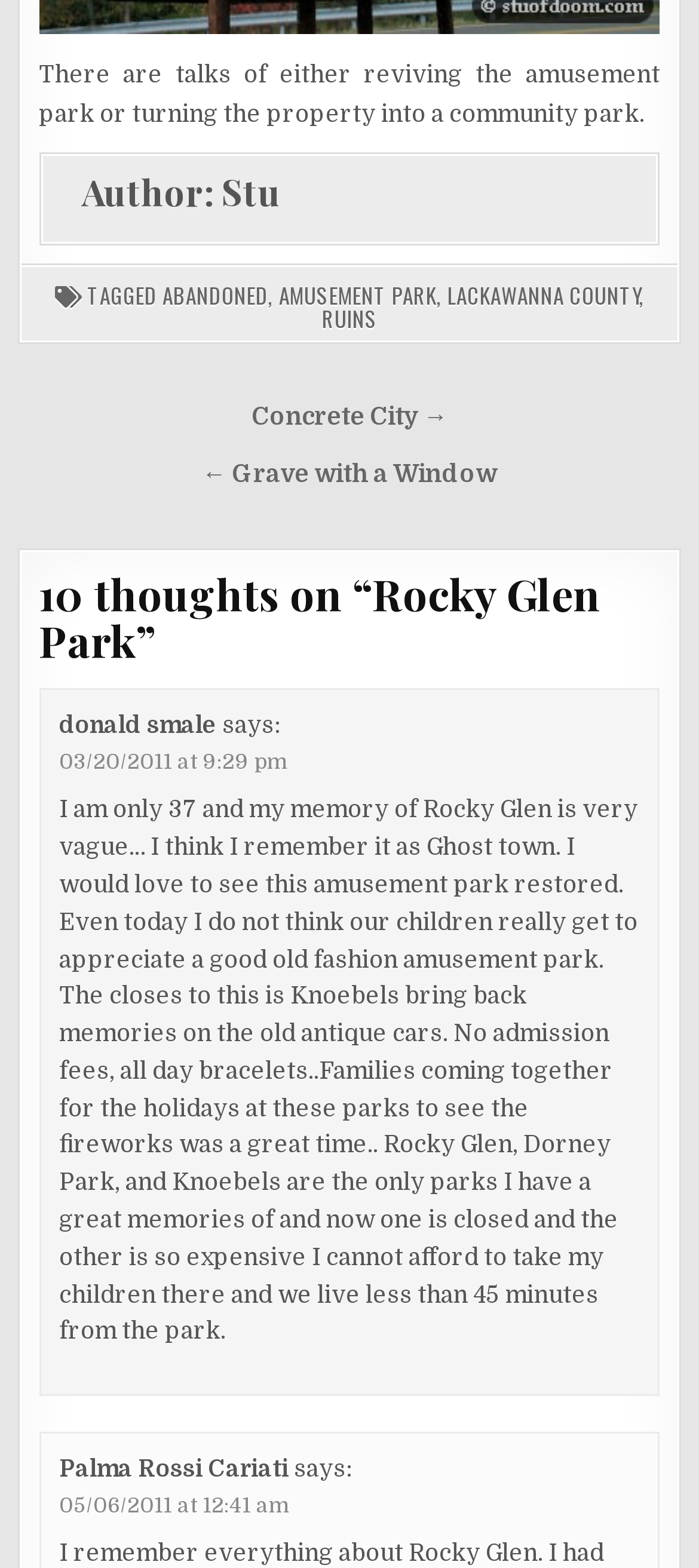Please determine the bounding box coordinates of the element to click on in order to accomplish the following task: "Click on the 'Stu' link to view the author's profile". Ensure the coordinates are four float numbers ranging from 0 to 1, i.e., [left, top, right, bottom].

[0.317, 0.106, 0.402, 0.137]